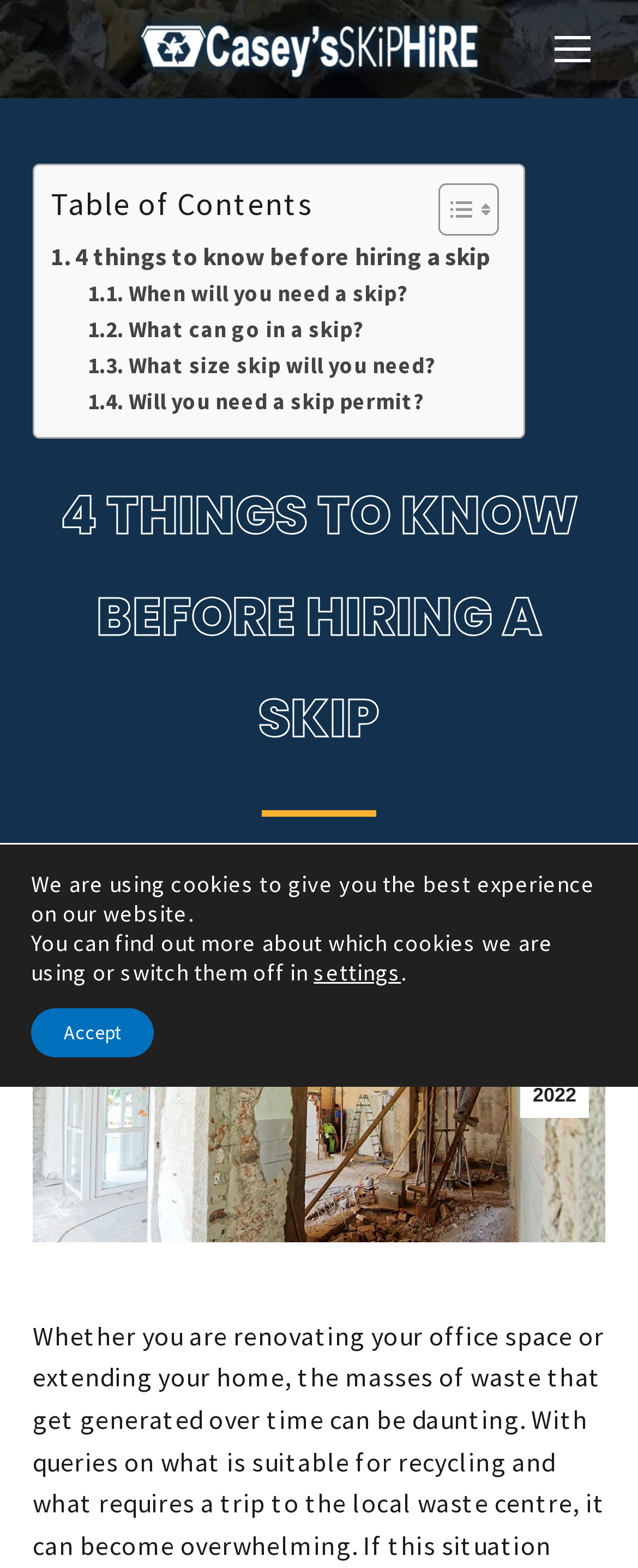Extract the main title from the webpage.

4 THINGS TO KNOW BEFORE HIRING A SKIP